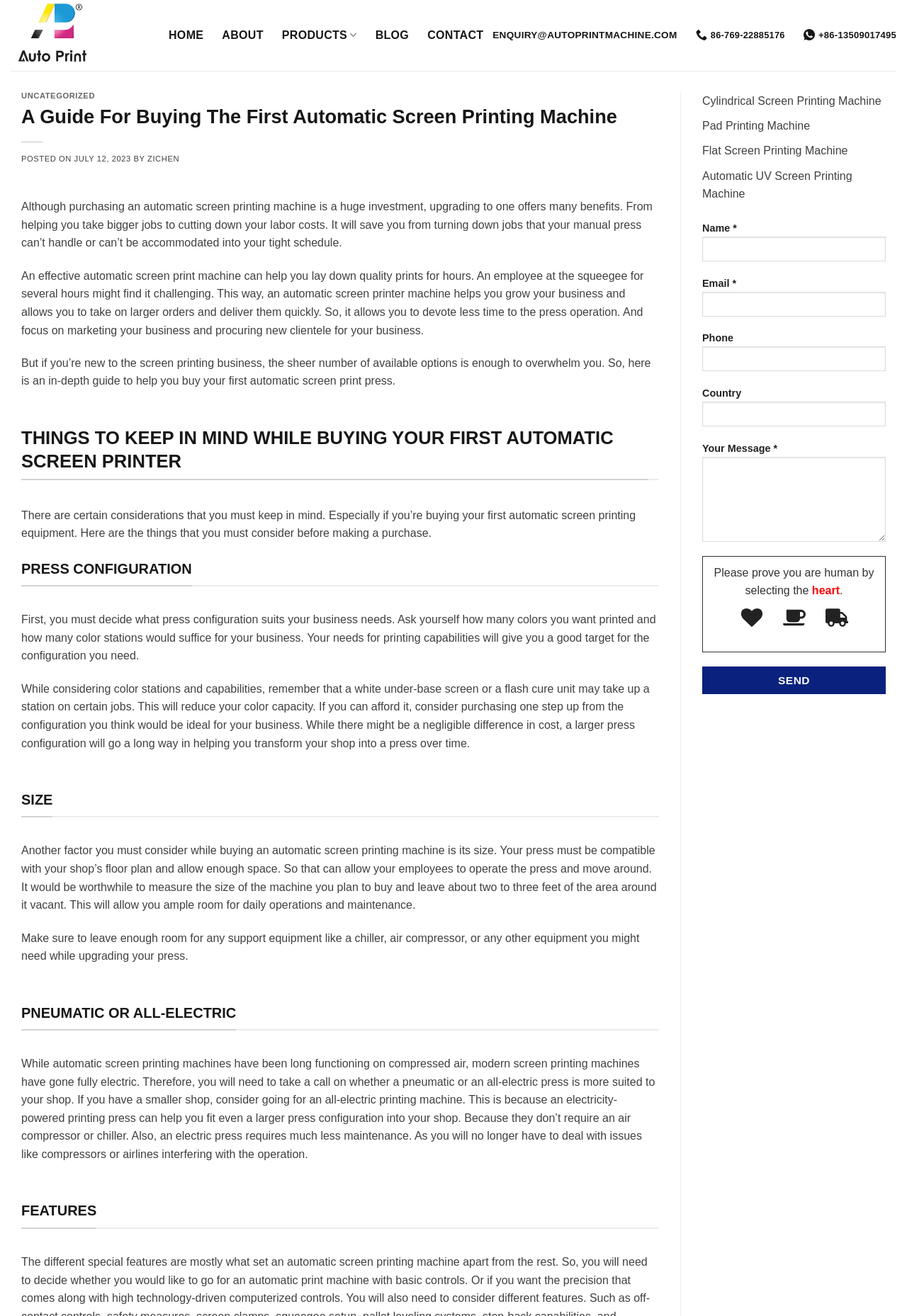What is the purpose of the contact form on the webpage?
Using the image, provide a concise answer in one word or a short phrase.

To send a message